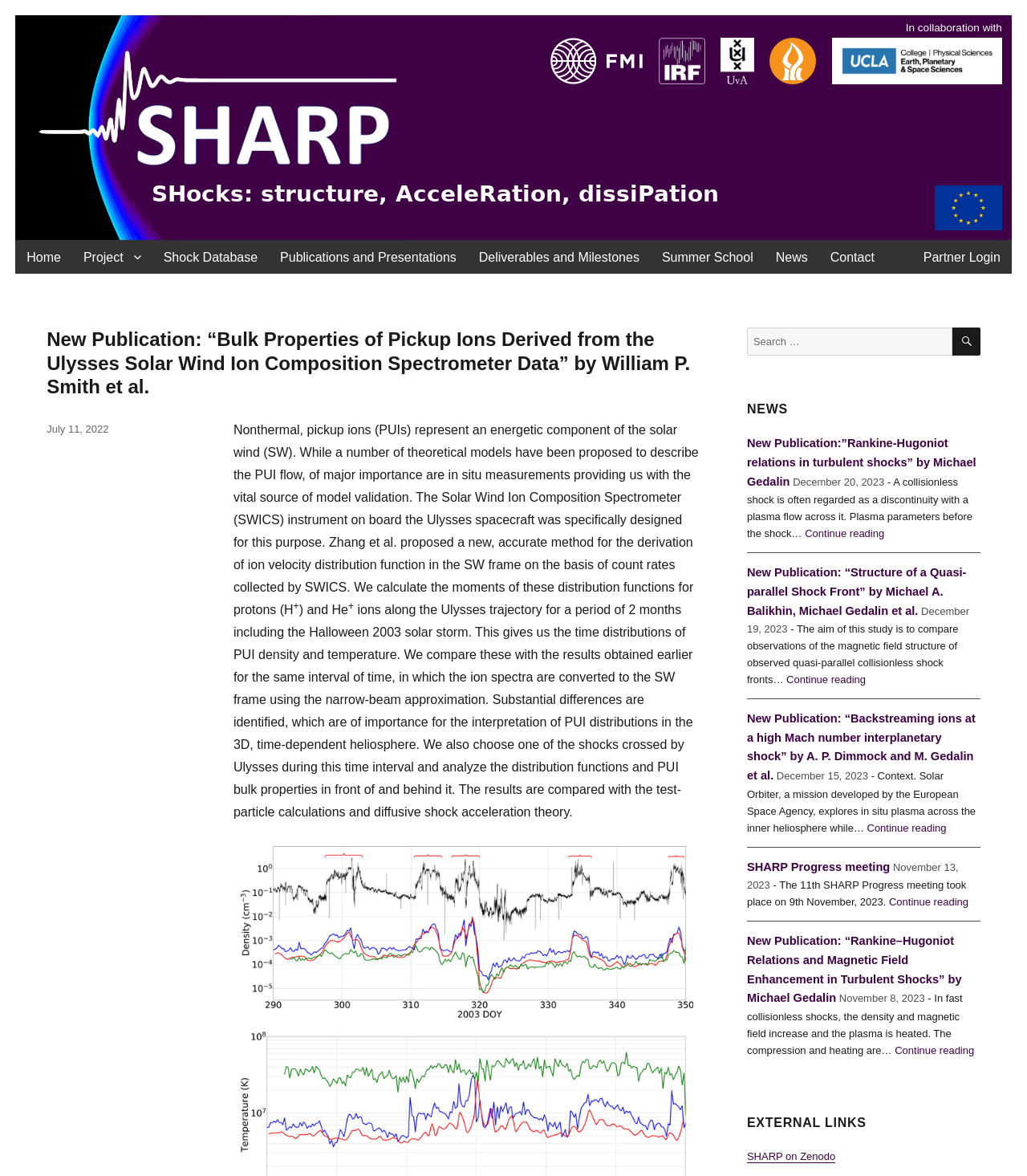Identify the bounding box coordinates for the region of the element that should be clicked to carry out the instruction: "View the SHARP Progress meeting". The bounding box coordinates should be four float numbers between 0 and 1, i.e., [left, top, right, bottom].

[0.727, 0.731, 0.867, 0.742]